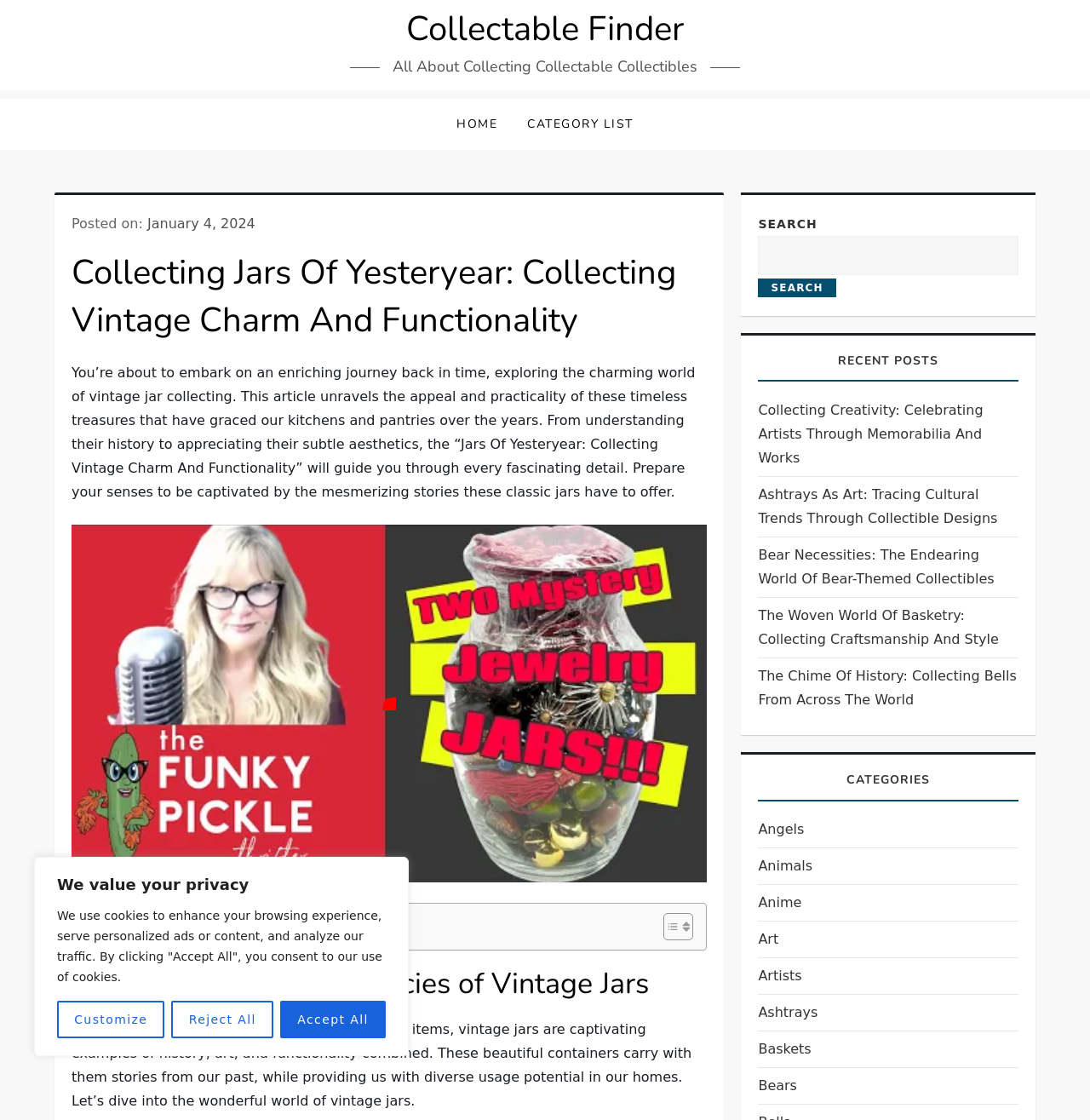Please locate the bounding box coordinates of the element's region that needs to be clicked to follow the instruction: "Search for something". The bounding box coordinates should be provided as four float numbers between 0 and 1, i.e., [left, top, right, bottom].

[0.696, 0.211, 0.934, 0.246]